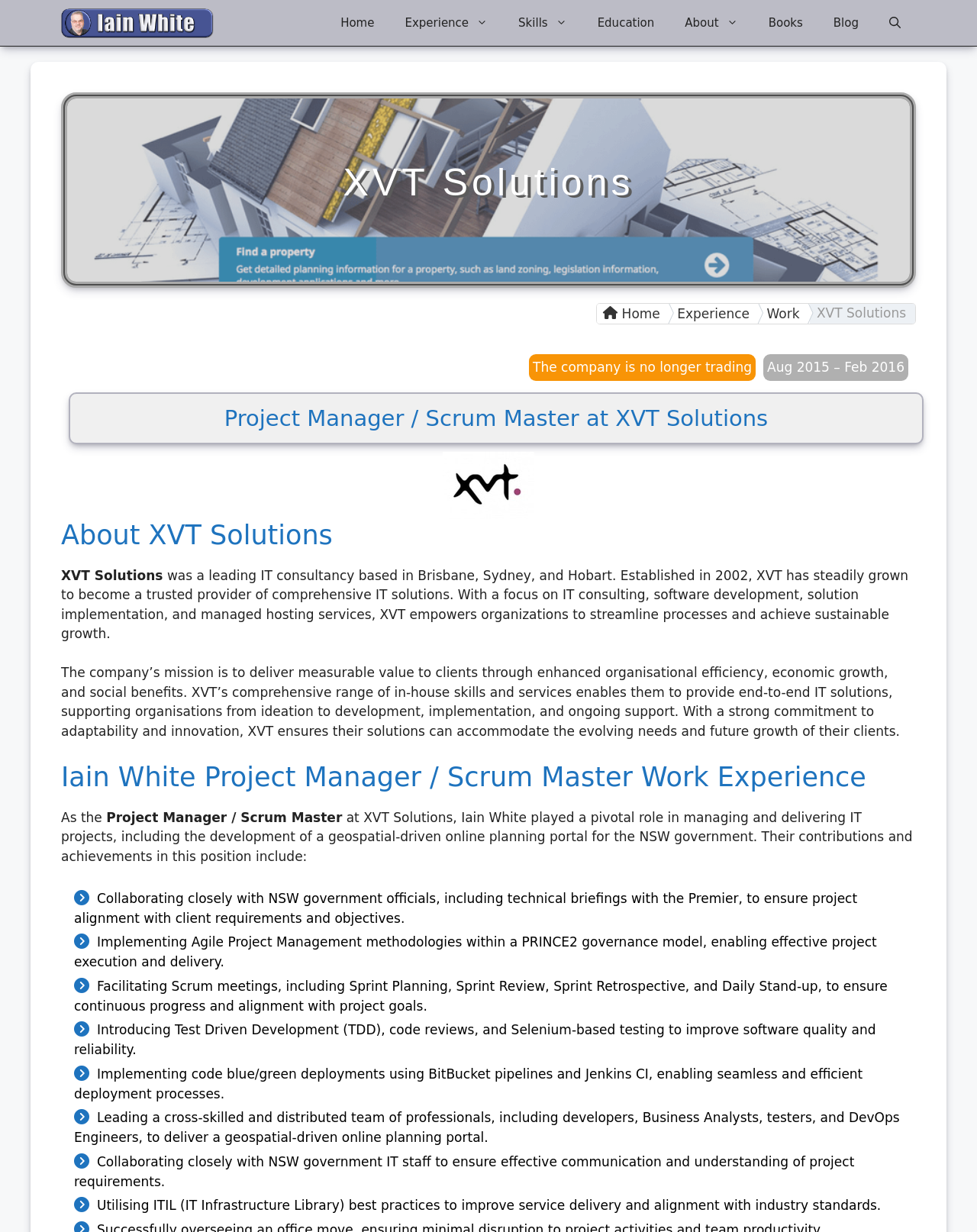Use a single word or phrase to answer the question:
What was the duration of Iain White's work at XVT Solutions?

Aug 2015 – Feb 2016